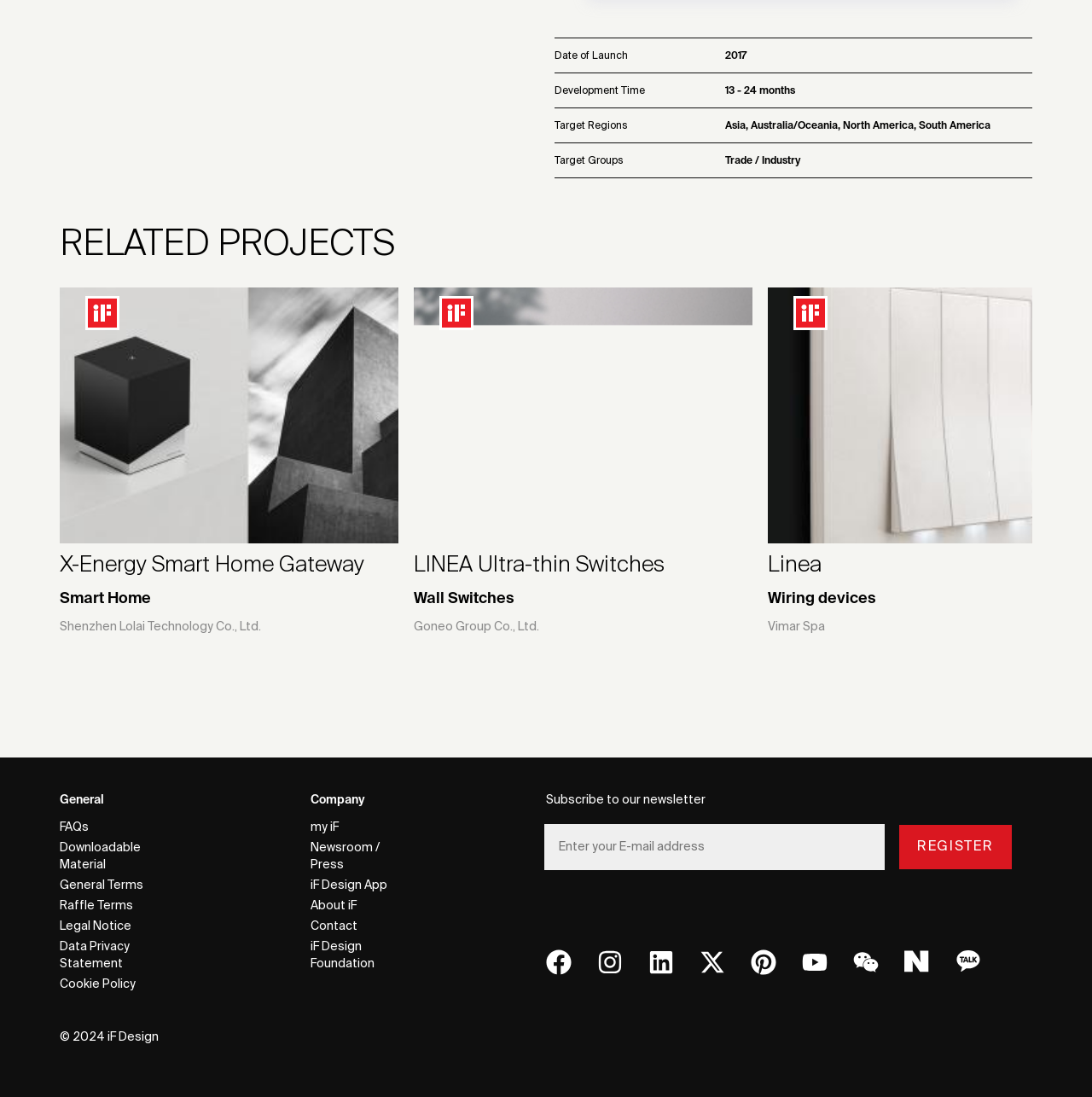Using the information from the screenshot, answer the following question thoroughly:
What is the purpose of the textbox?

The answer can be found in the textbox element which is located at the bottom of the webpage, and its corresponding placeholder text is 'Enter your E-mail address', indicating that the user is supposed to input their email address.